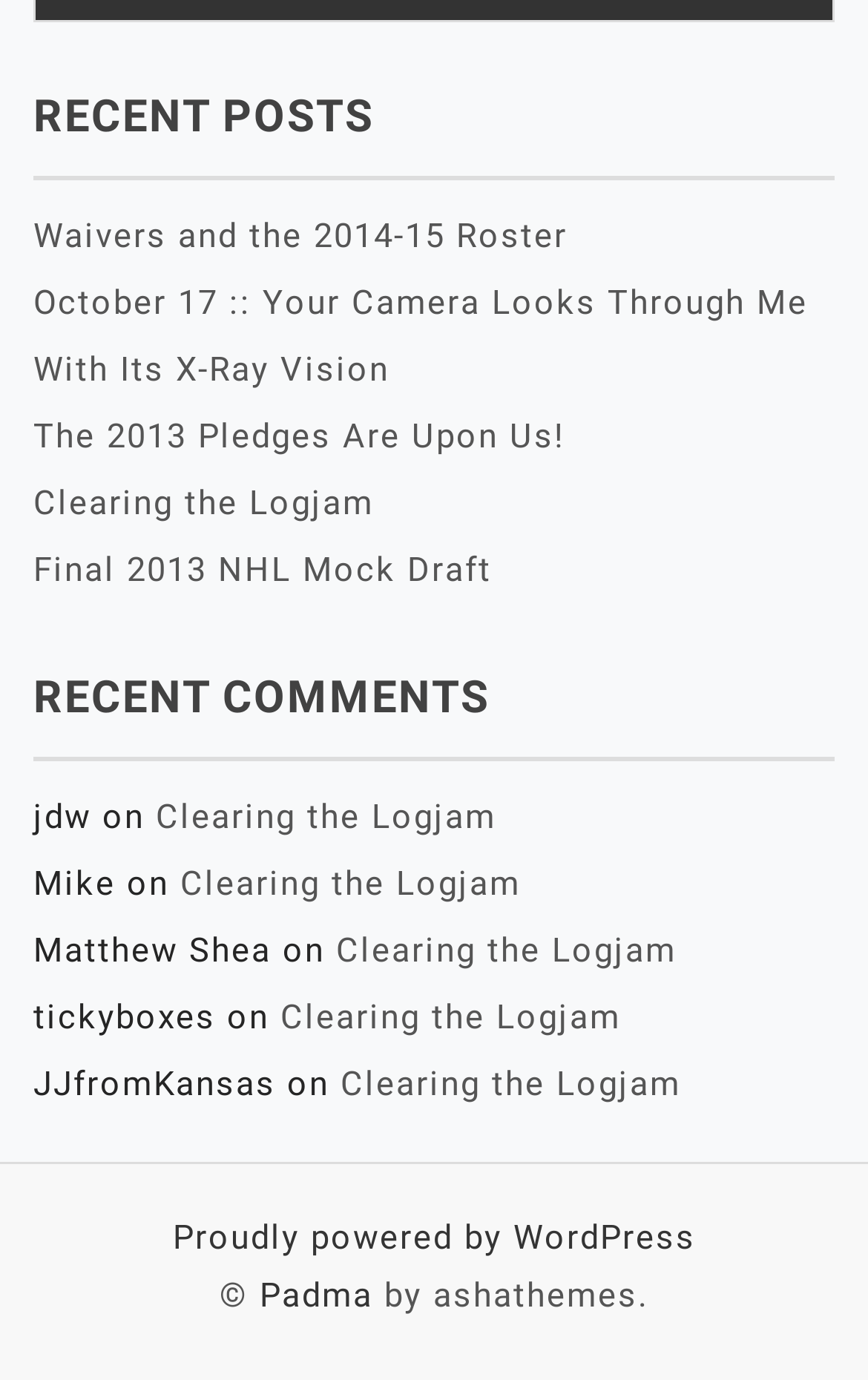Please provide a brief answer to the question using only one word or phrase: 
What is the name of the software powering the website?

WordPress